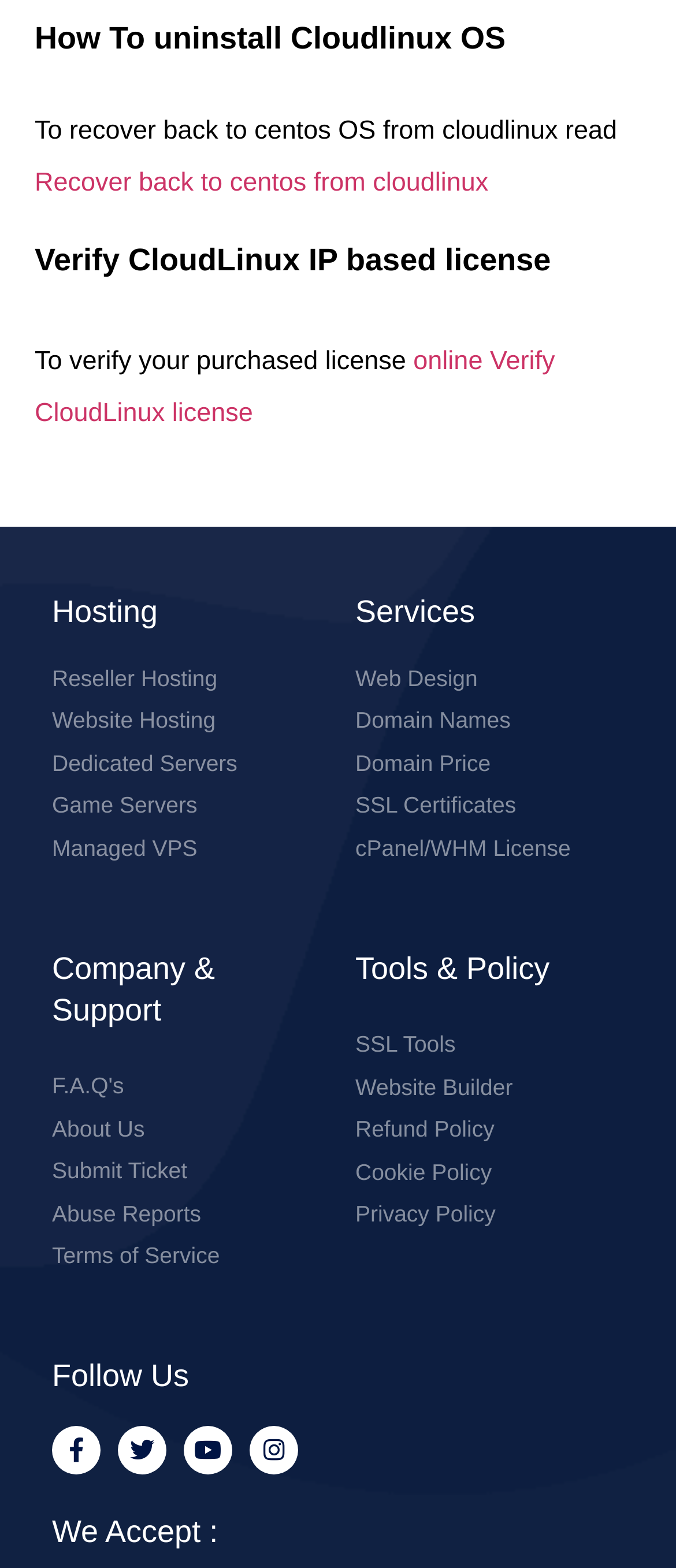What services are provided? Examine the screenshot and reply using just one word or a brief phrase.

Web Design, Domain Names, SSL Certificates